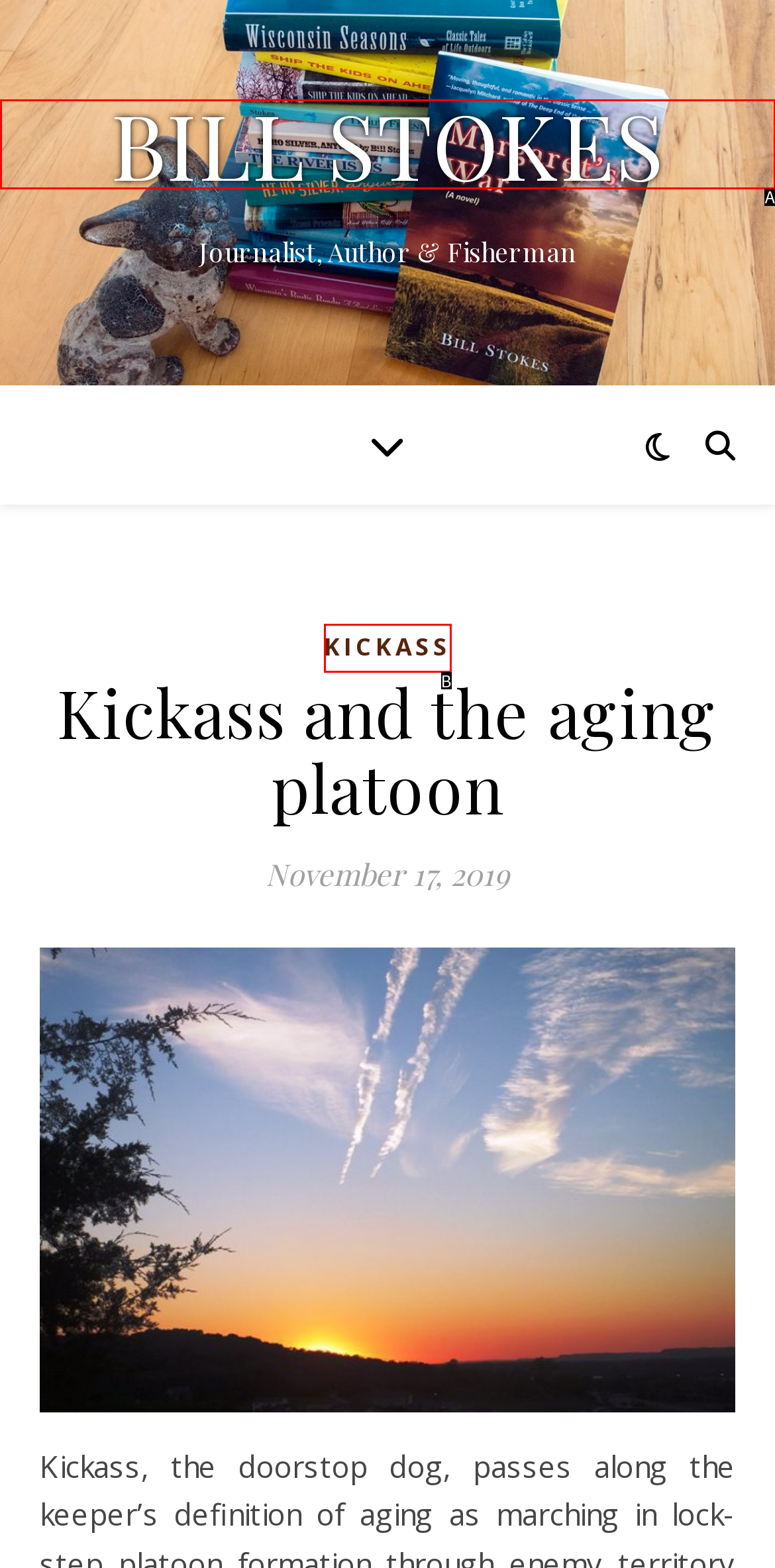Tell me which one HTML element best matches the description: Bill Stokes
Answer with the option's letter from the given choices directly.

A